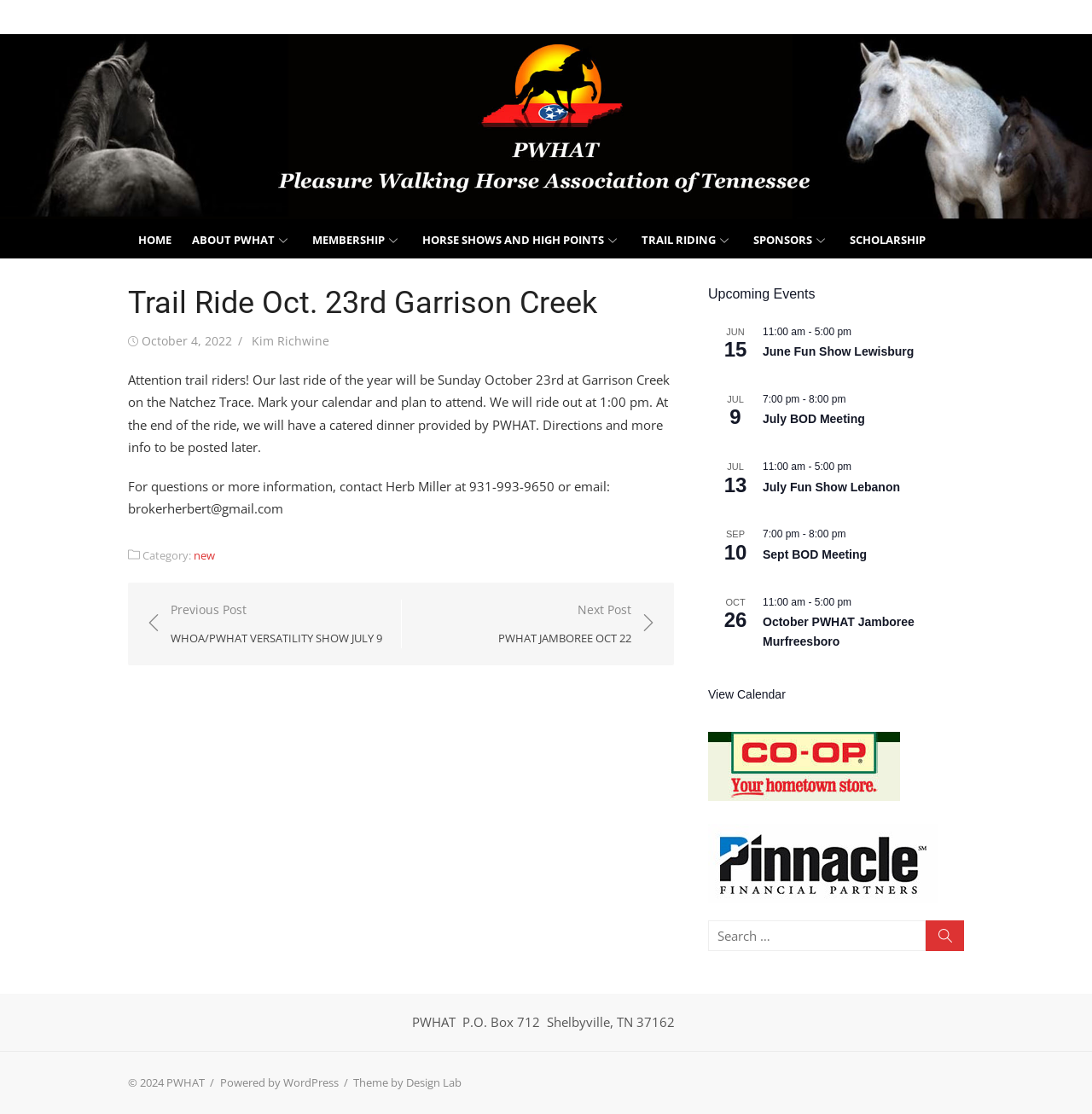Find the bounding box coordinates of the clickable element required to execute the following instruction: "Check the 'Upcoming Events' section". Provide the coordinates as four float numbers between 0 and 1, i.e., [left, top, right, bottom].

[0.648, 0.255, 0.883, 0.273]